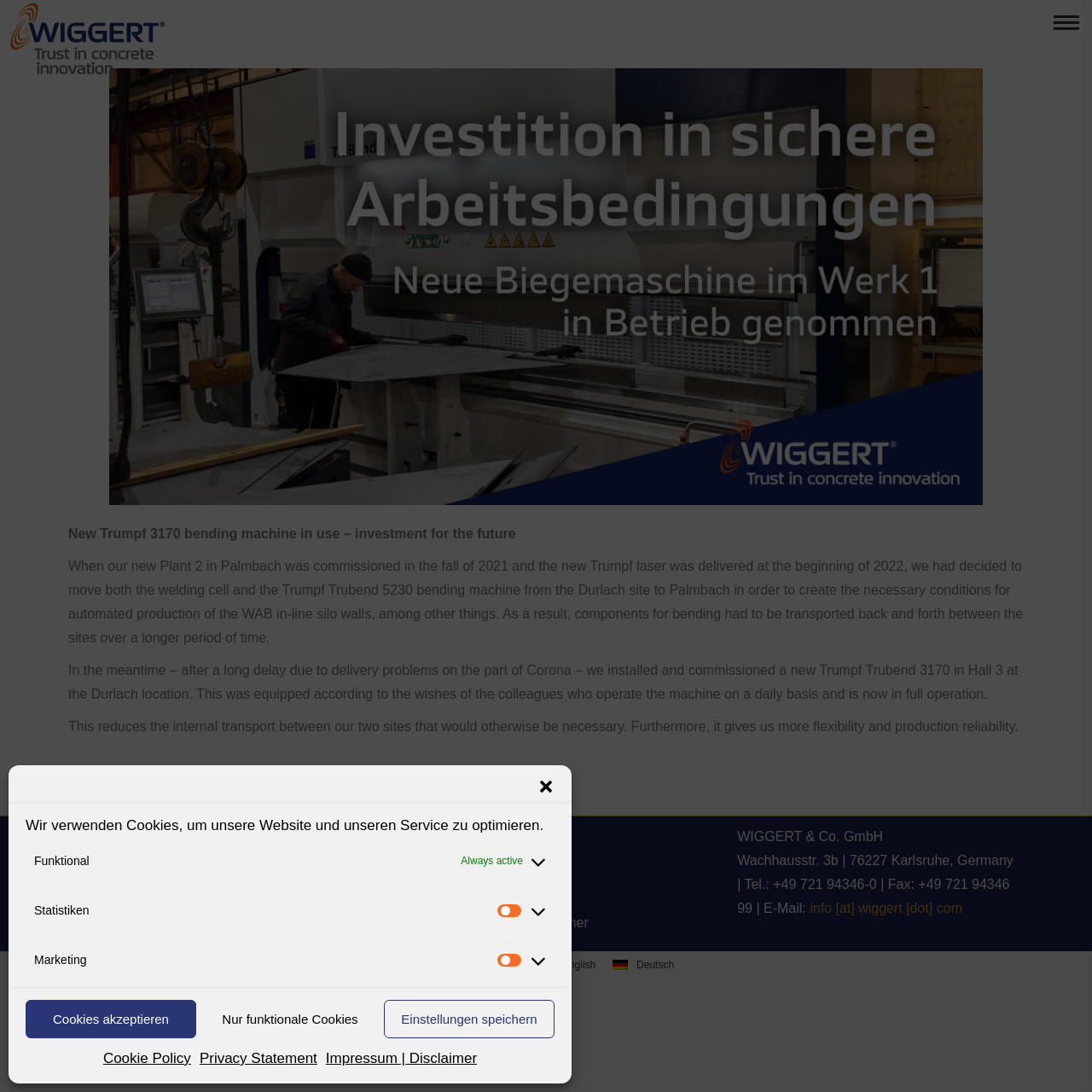Could you indicate the bounding box coordinates of the region to click in order to complete this instruction: "Click the 'Close dialog' button".

[0.492, 0.712, 0.508, 0.728]